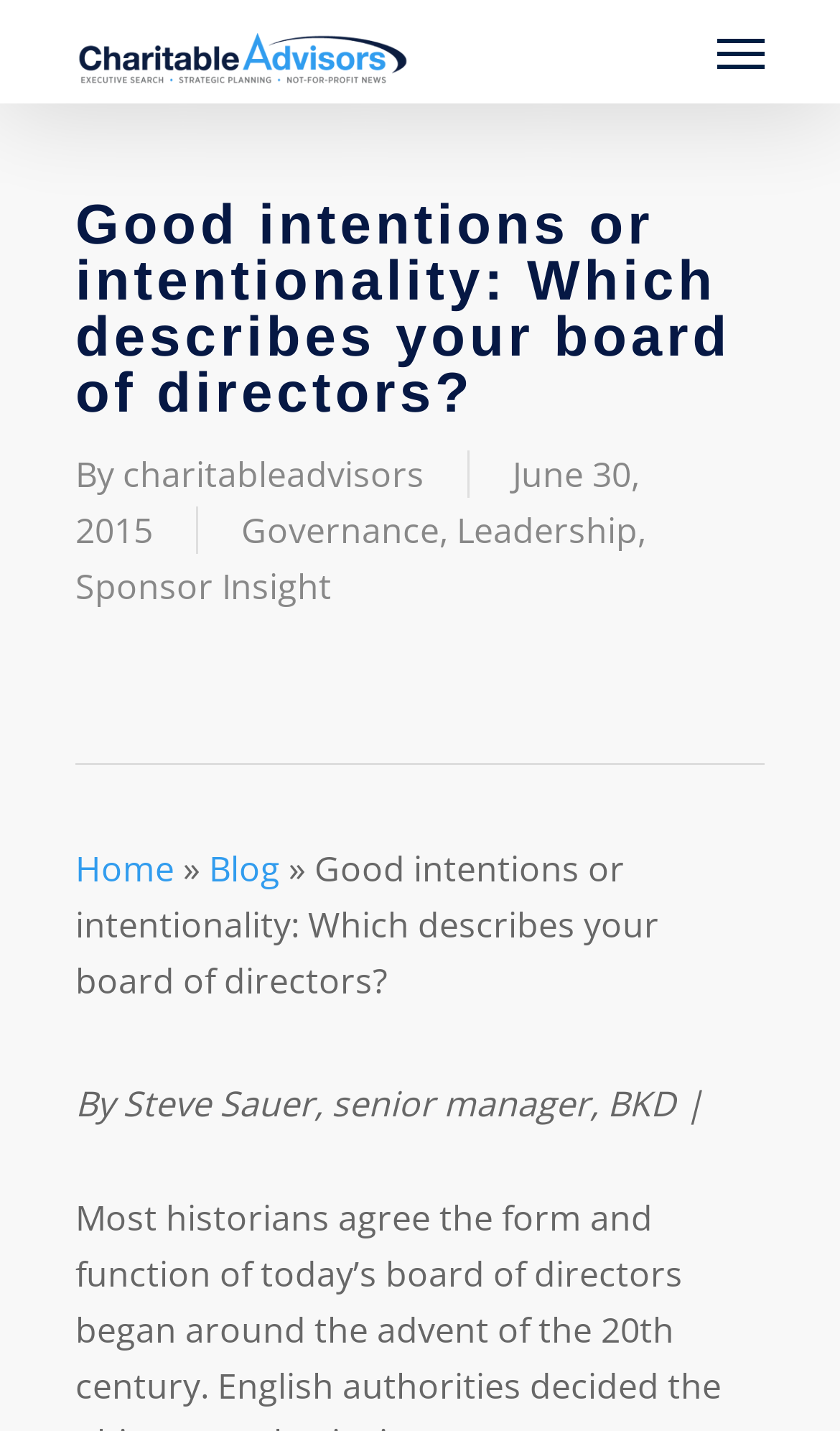Please mark the bounding box coordinates of the area that should be clicked to carry out the instruction: "Explore Joe Fortune".

[0.0, 0.669, 0.154, 0.741]